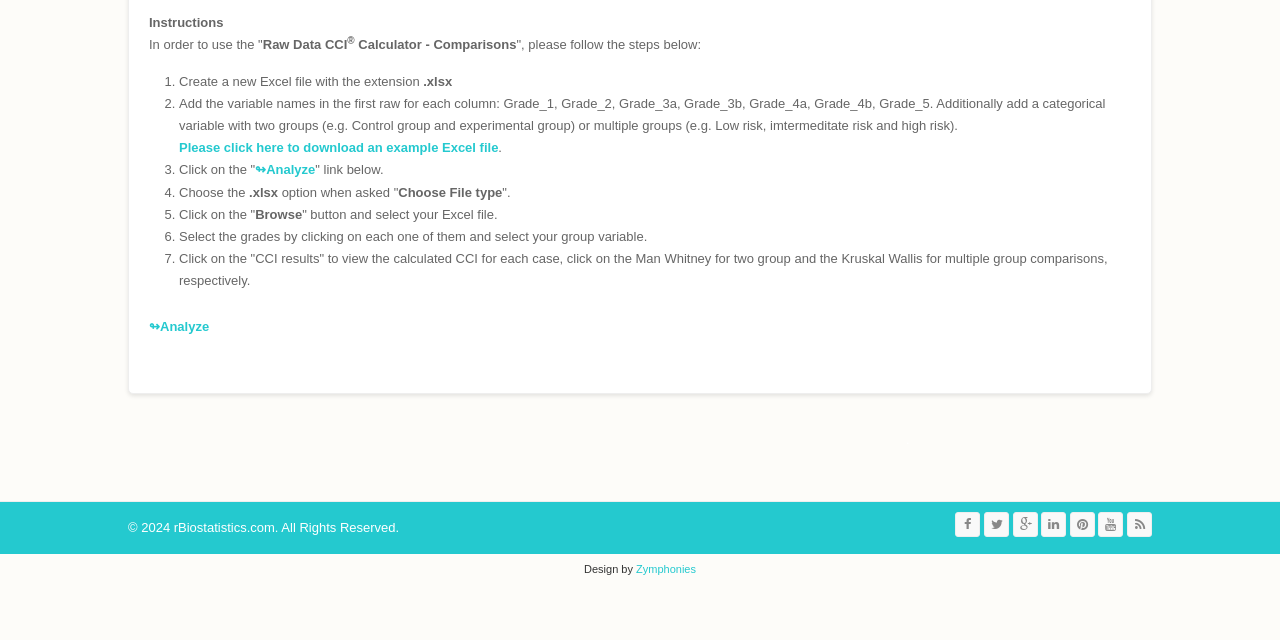Using the format (top-left x, top-left y, bottom-right x, bottom-right y), and given the element description, identify the bounding box coordinates within the screenshot: Zymphonies

[0.497, 0.88, 0.544, 0.899]